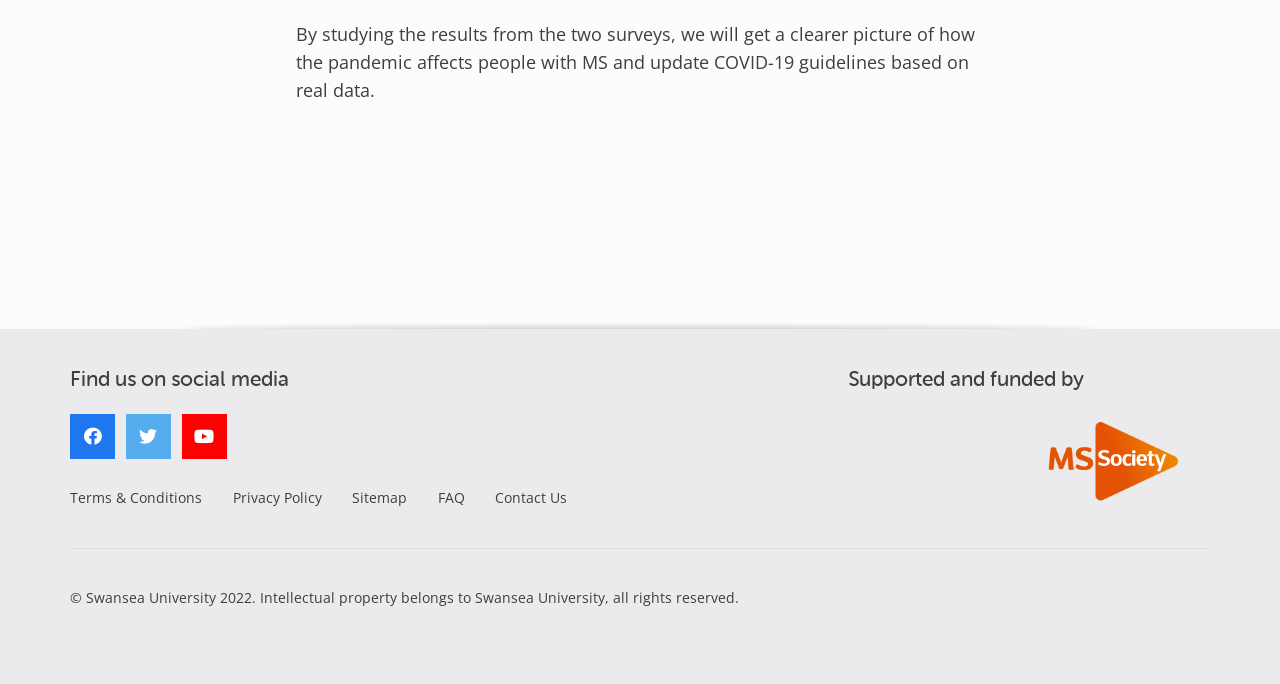Locate the bounding box coordinates of the clickable region to complete the following instruction: "Contact Us."

[0.387, 0.713, 0.443, 0.741]